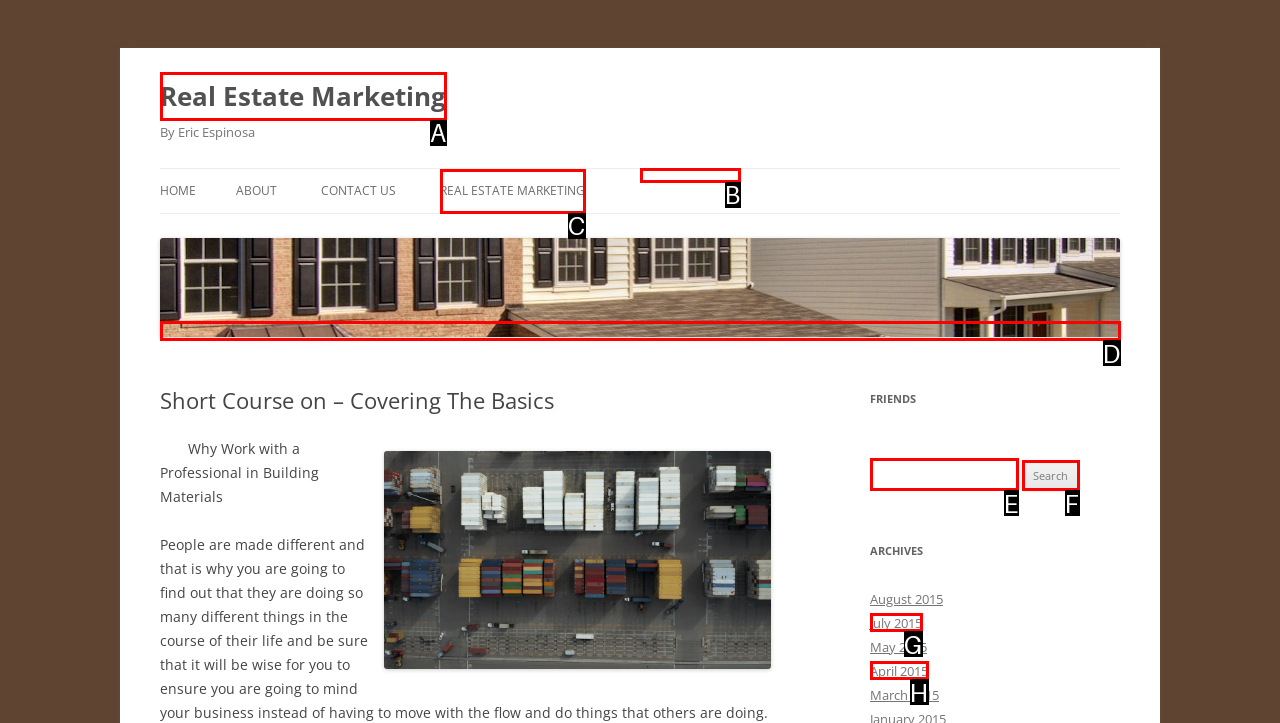Choose the HTML element that aligns with the description: April 2015. Indicate your choice by stating the letter.

H